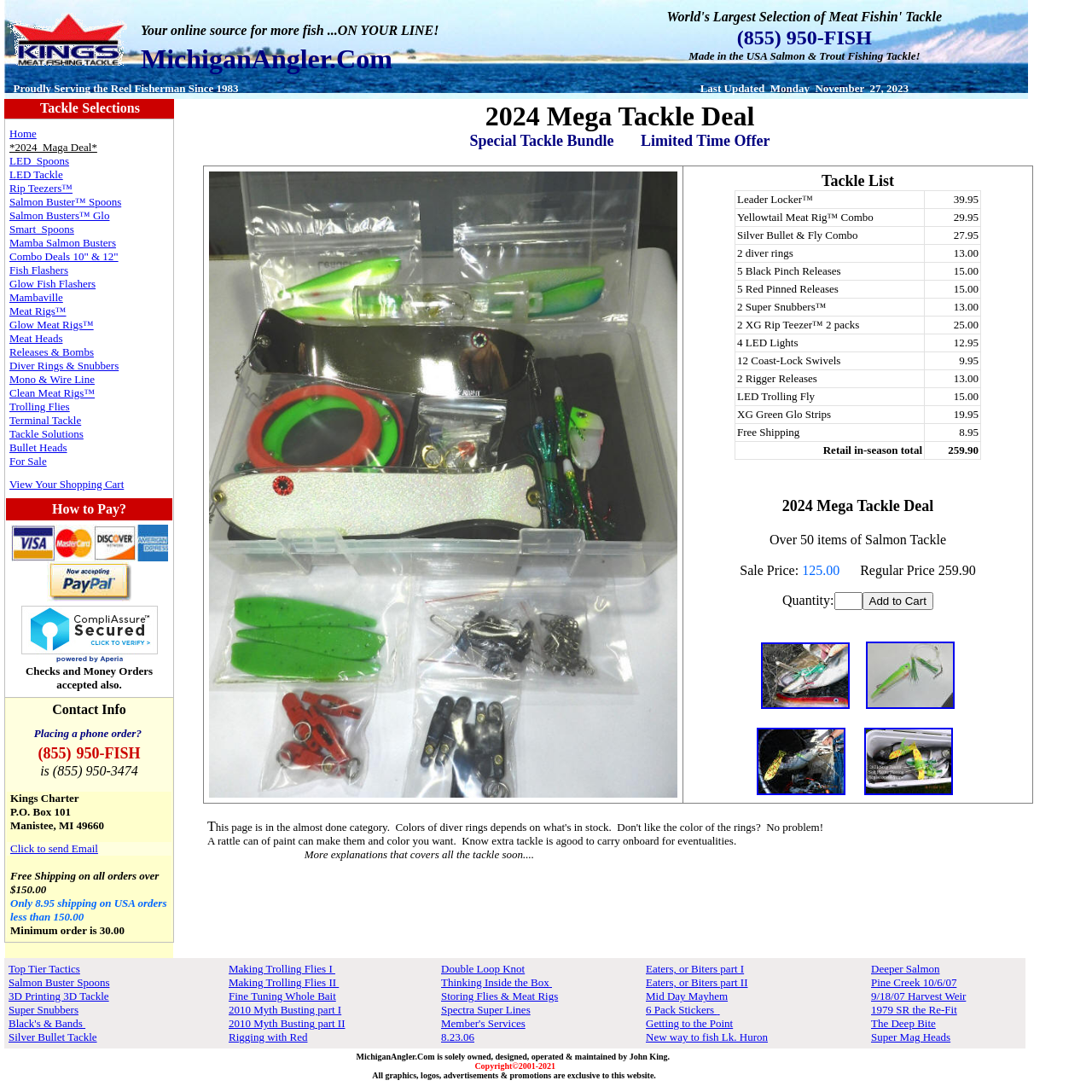Find the bounding box coordinates of the clickable element required to execute the following instruction: "Click on the 'CompliAssure SiteSeal' link". Provide the coordinates as four float numbers between 0 and 1, i.e., [left, top, right, bottom].

[0.019, 0.598, 0.144, 0.611]